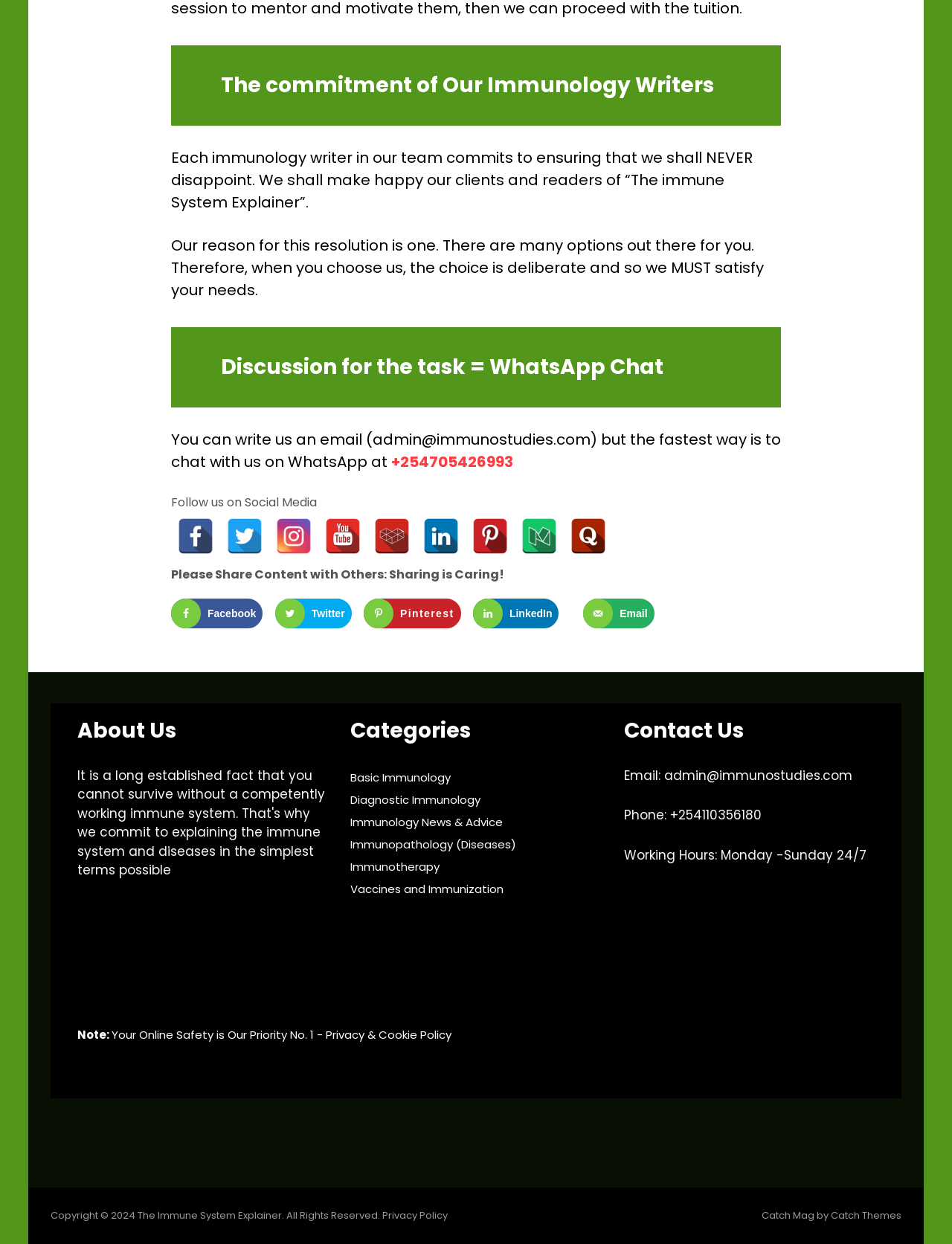Provide the bounding box coordinates of the section that needs to be clicked to accomplish the following instruction: "Read about Basic Immunology."

[0.368, 0.618, 0.474, 0.631]